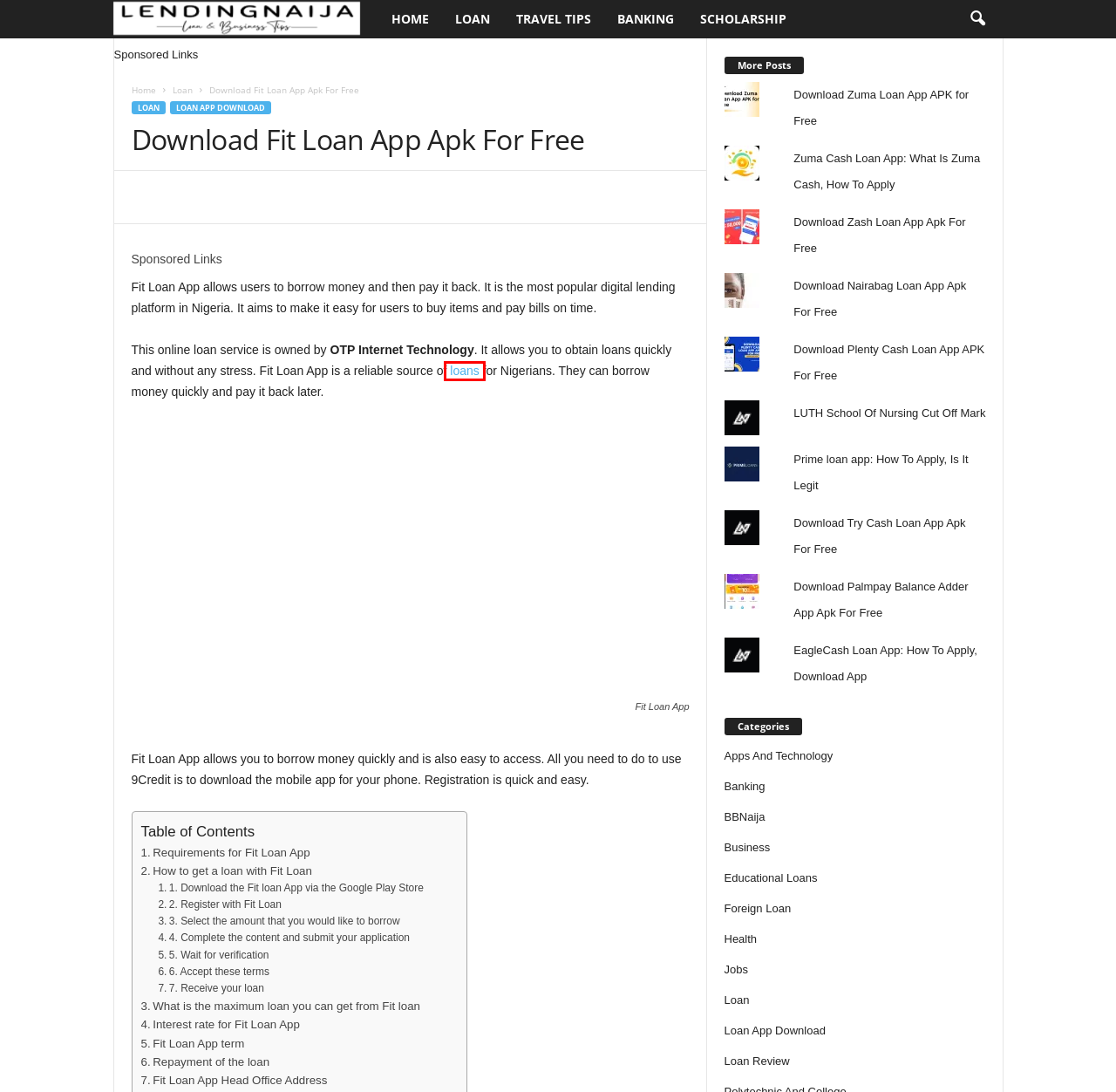Check out the screenshot of a webpage with a red rectangle bounding box. Select the best fitting webpage description that aligns with the new webpage after clicking the element inside the bounding box. Here are the candidates:
A. Prime loan app: How To Apply, Is It Legit
B. Download Try Cash Loan App Apk For Free
C. Lending Naija
D. Health | Lending Naija
E. Download Plenty Cash Loan App APK For Free
F. Download Nairabag Loan App Apk For Free
G. Best Personal Loans In Nigeria
H. LUTH School Of Nursing Cut Off Mark

G